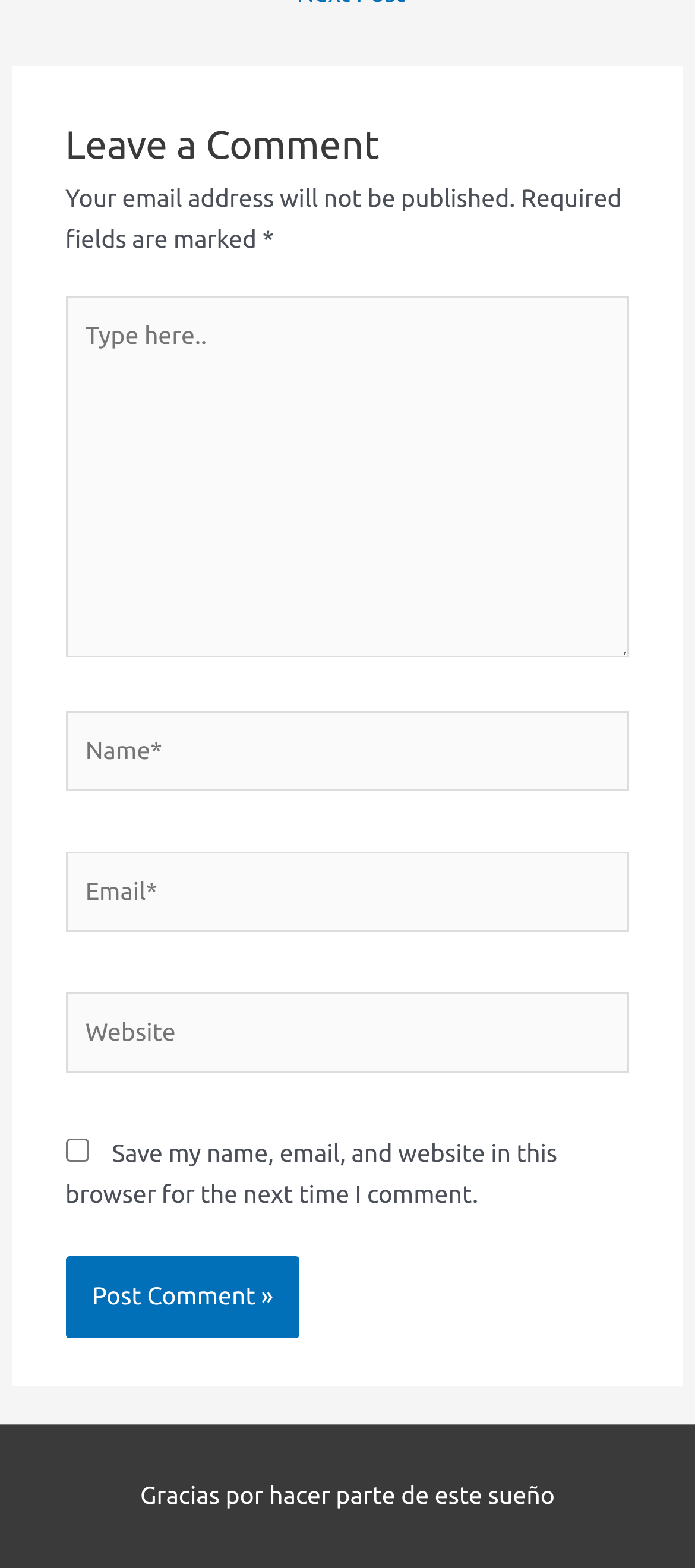Answer the question in one word or a short phrase:
What information will not be published?

Email address